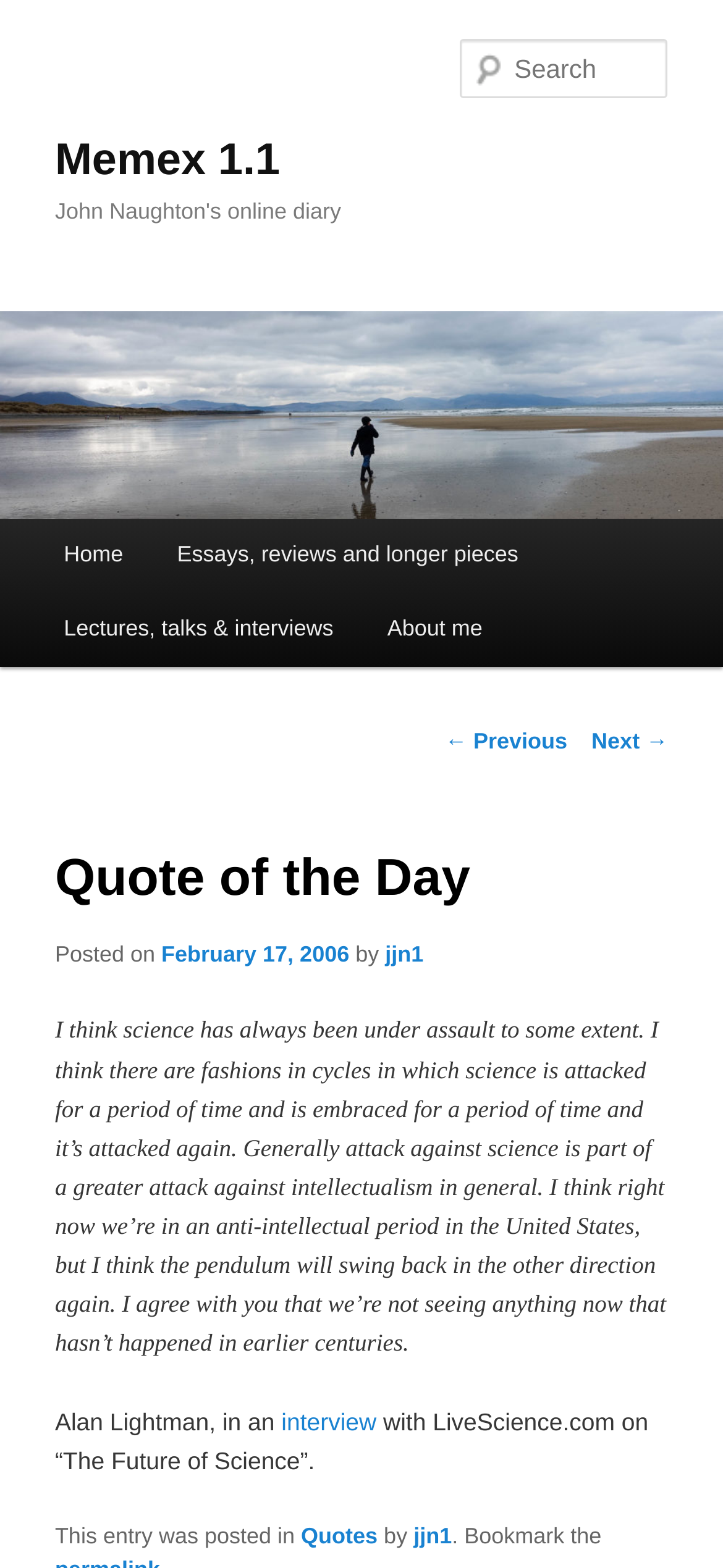Determine the bounding box coordinates of the region that needs to be clicked to achieve the task: "Go to the home page".

[0.051, 0.331, 0.208, 0.378]